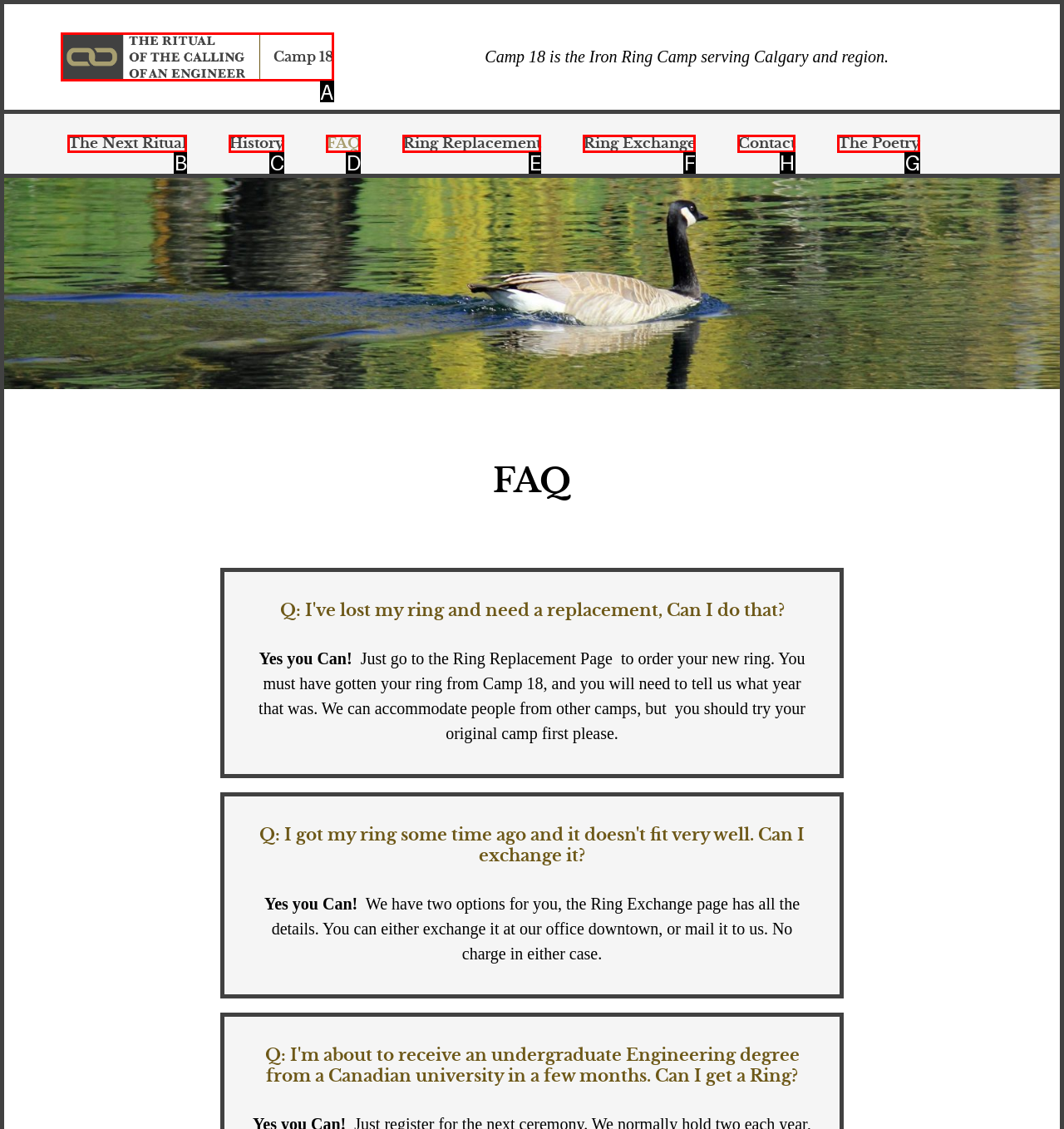Identify the correct UI element to click for the following task: click the Contact link Choose the option's letter based on the given choices.

H